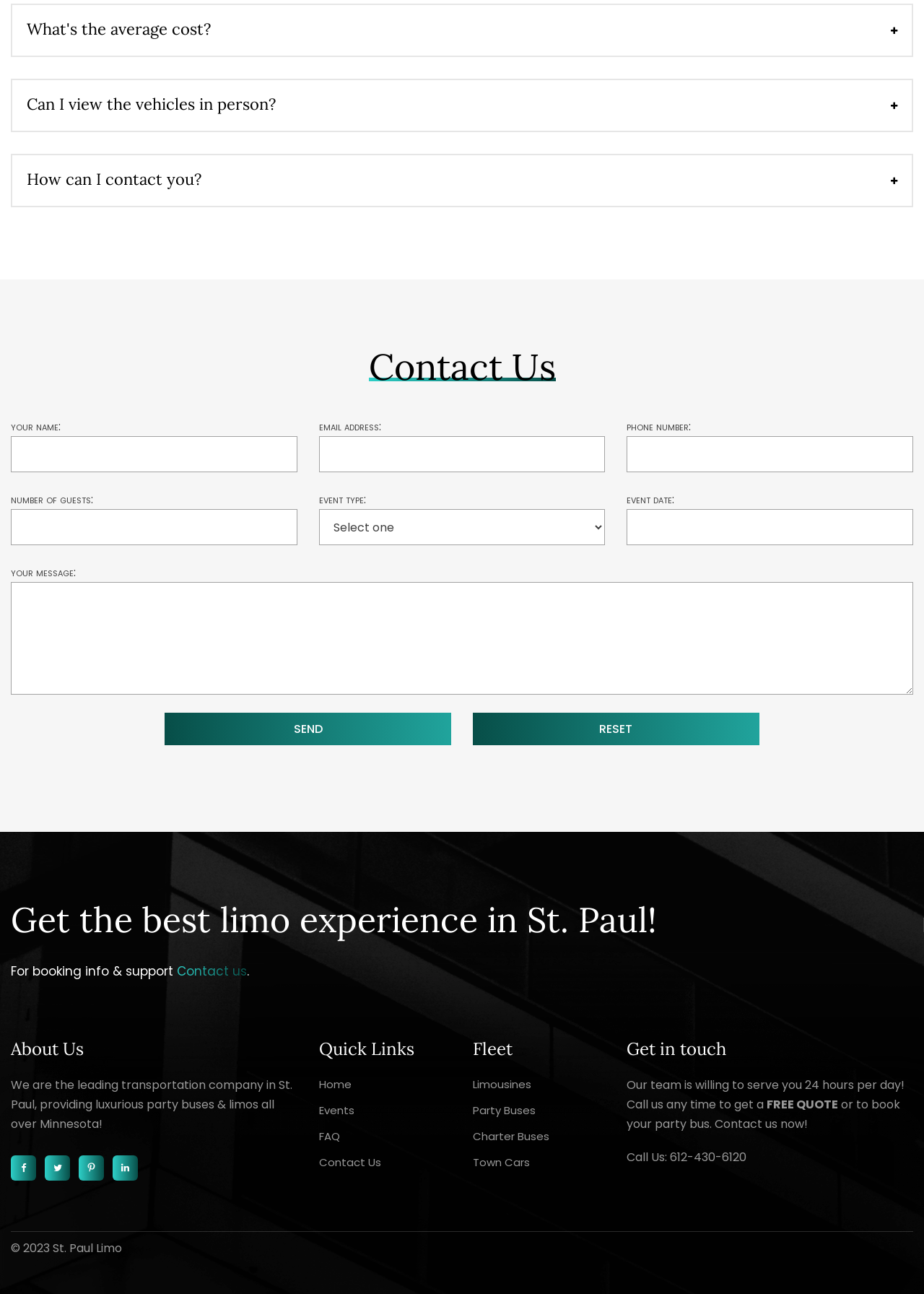Find the bounding box coordinates of the element's region that should be clicked in order to follow the given instruction: "Enter your name". The coordinates should consist of four float numbers between 0 and 1, i.e., [left, top, right, bottom].

[0.012, 0.337, 0.322, 0.365]